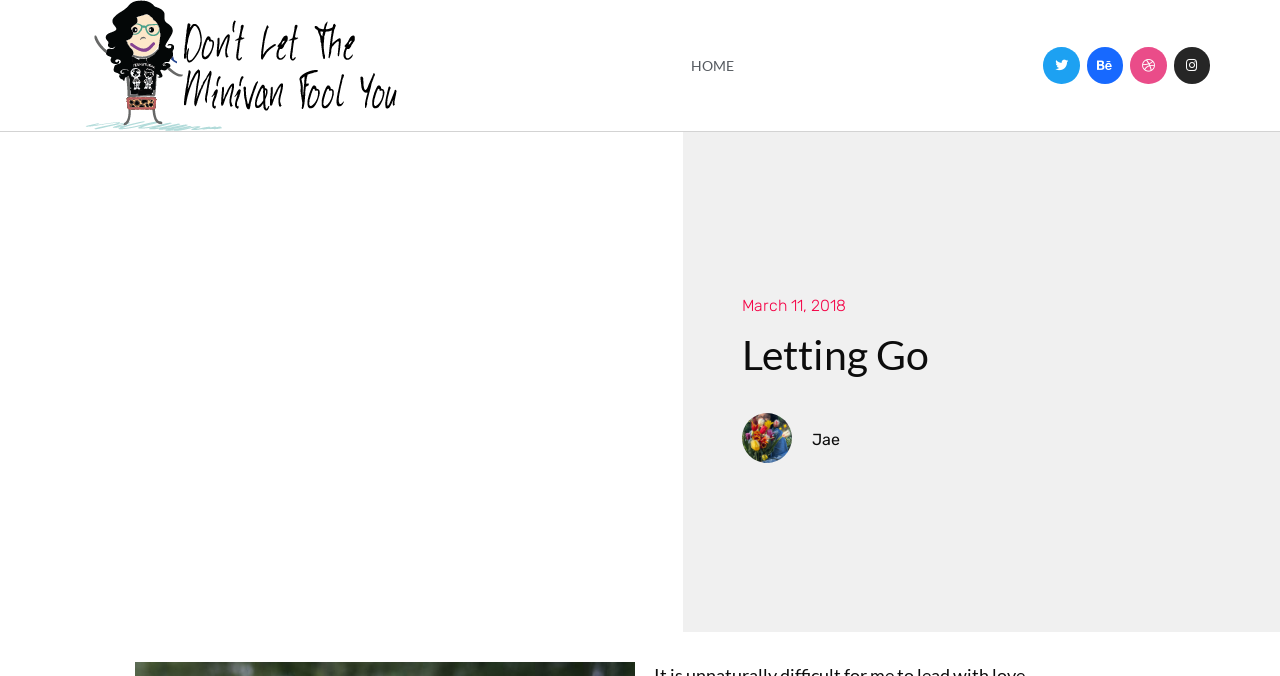Given the element description, predict the bounding box coordinates in the format (top-left x, top-left y, bottom-right x, bottom-right y). Make sure all values are between 0 and 1. Here is the element description: March 11, 2018

[0.58, 0.445, 0.661, 0.46]